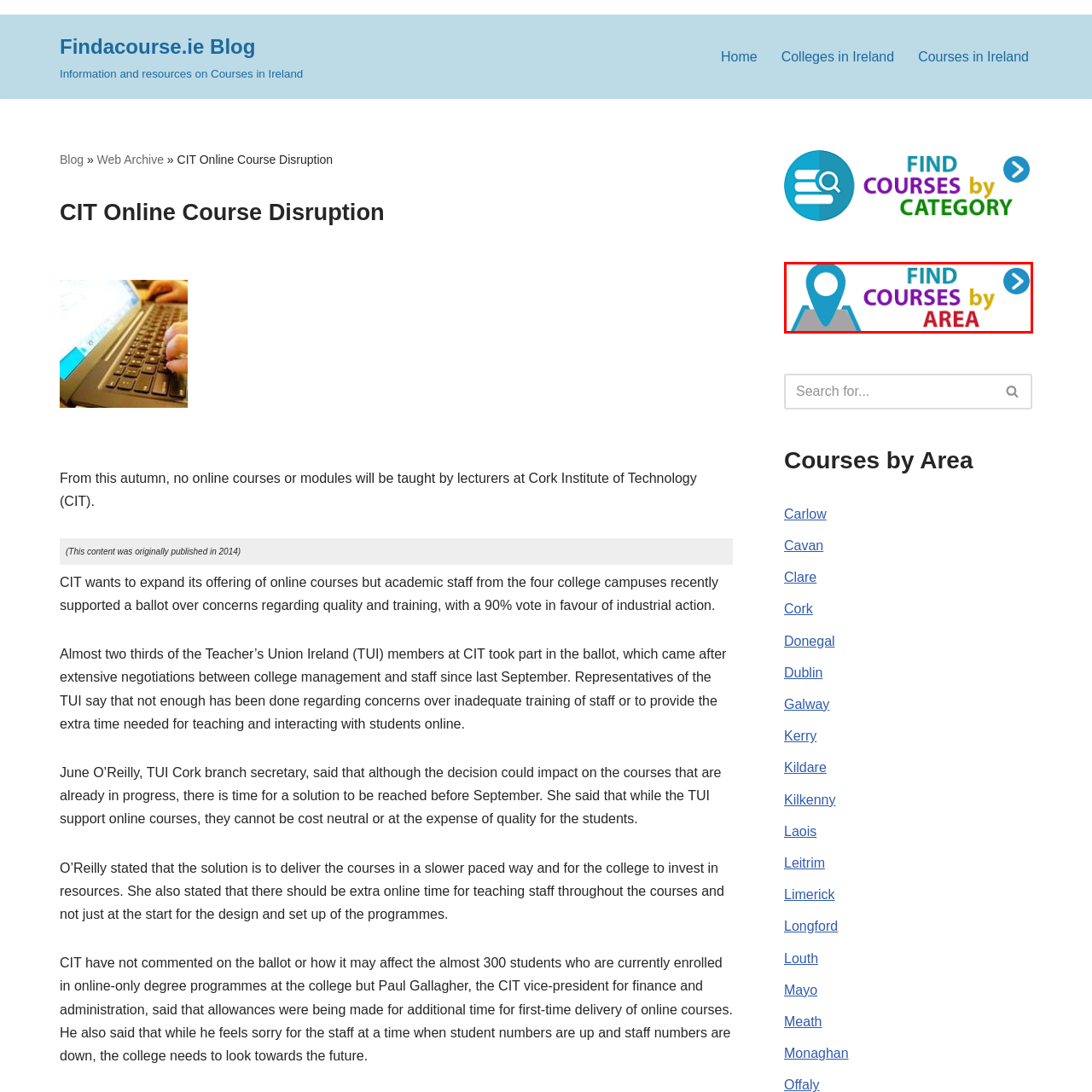What direction does the arrow at the end point to? Study the image bordered by the red bounding box and answer briefly using a single word or a phrase.

right